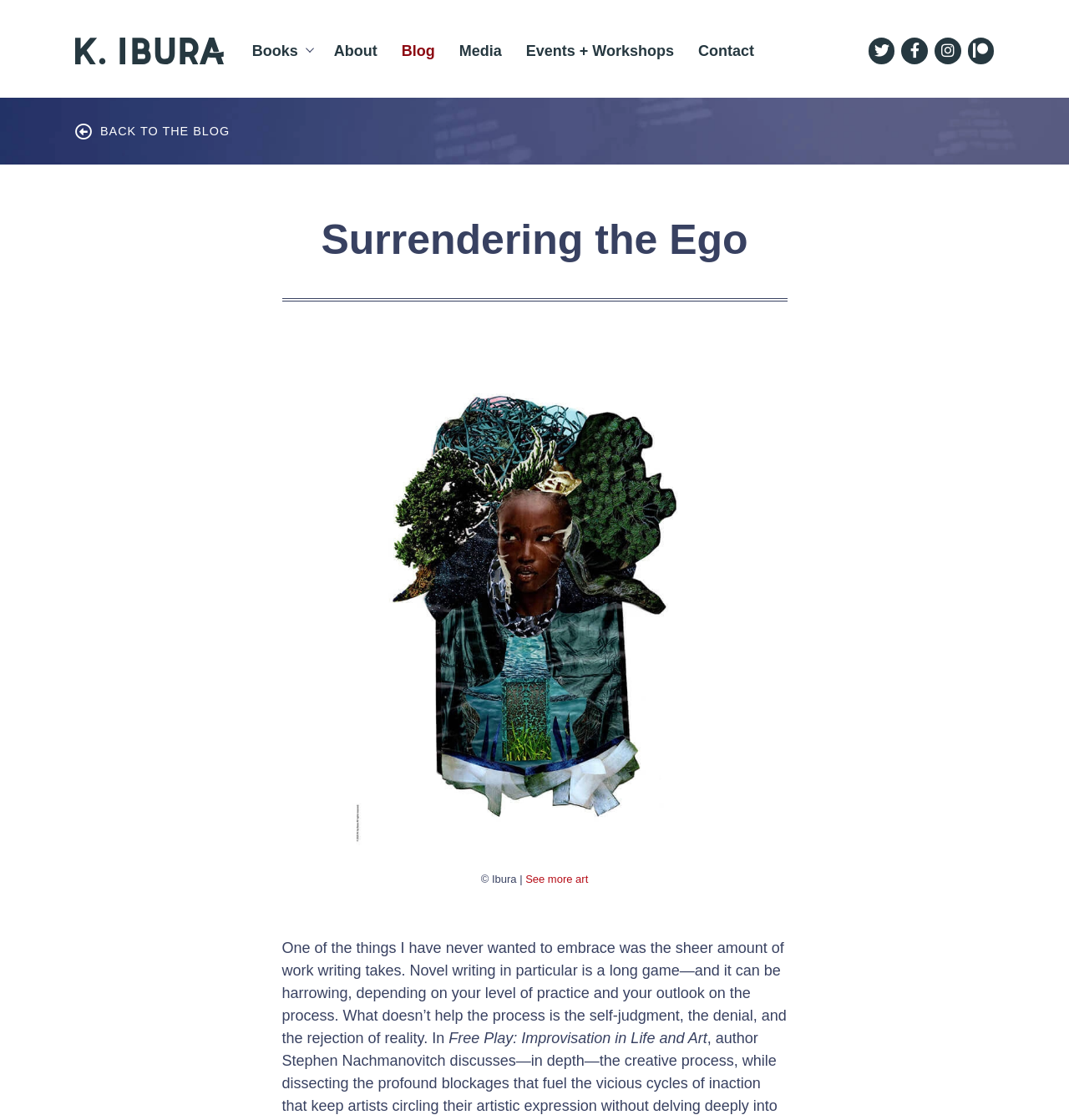Extract the main heading text from the webpage.

Surrendering the Ego